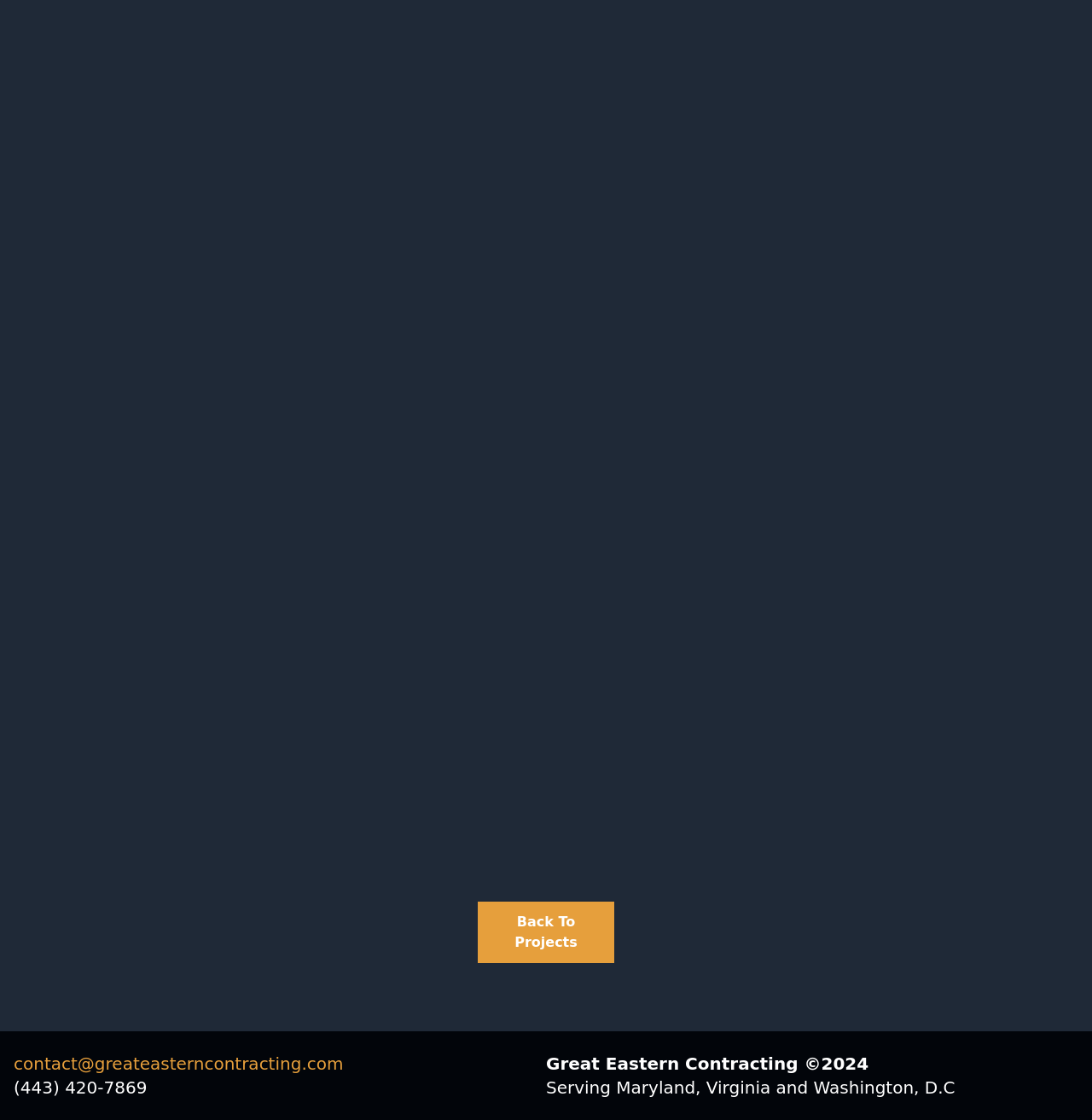Based on the image, provide a detailed and complete answer to the question: 
What is the company name?

The company name can be found in the footer section of the webpage, where it is written as 'Great Eastern Contracting' in a static text element.